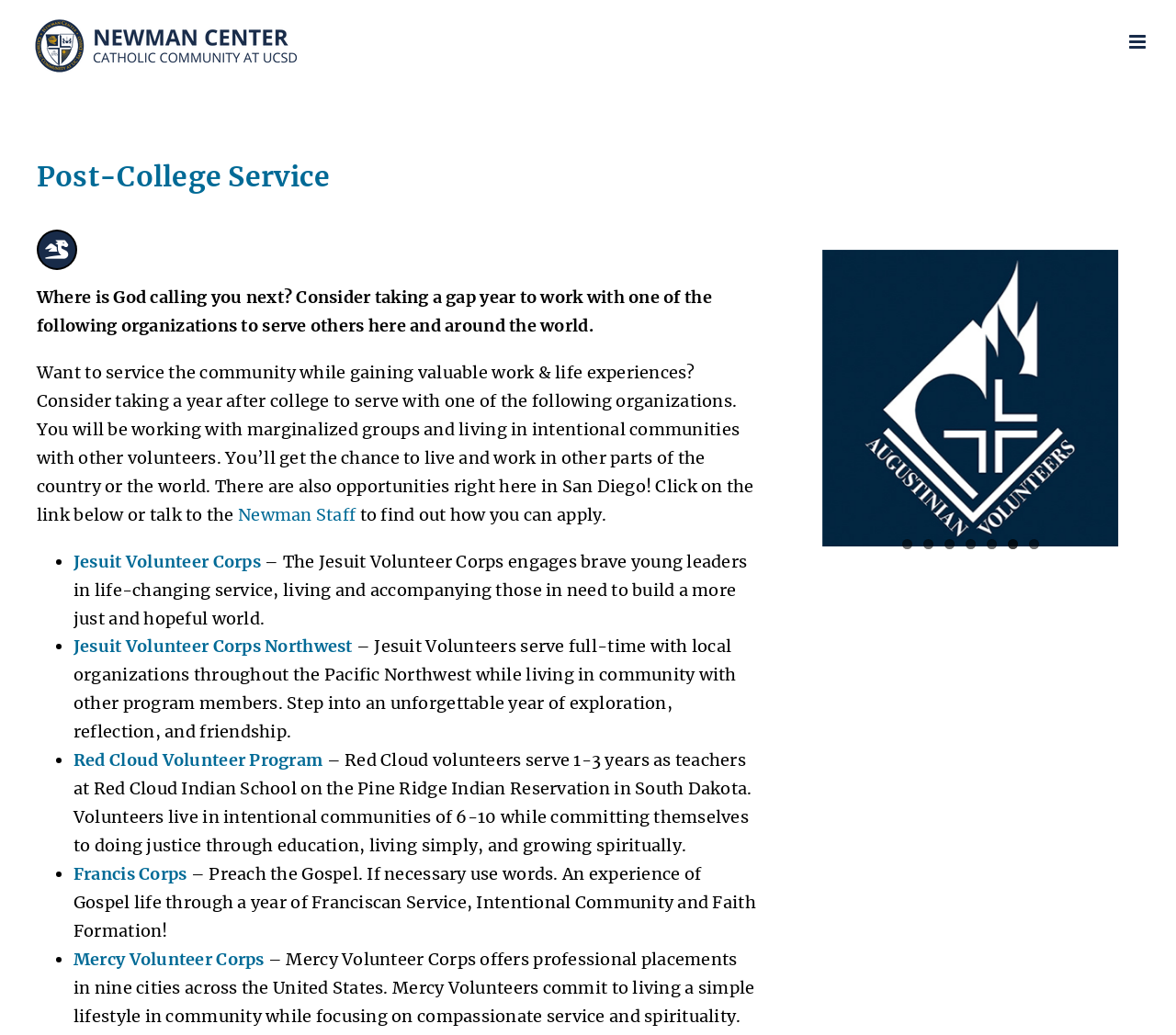Determine the bounding box coordinates of the clickable element necessary to fulfill the instruction: "Click the 'Newman Center Catholic Community at UCSD Logo' link". Provide the coordinates as four float numbers within the 0 to 1 range, i.e., [left, top, right, bottom].

[0.023, 0.018, 0.258, 0.071]